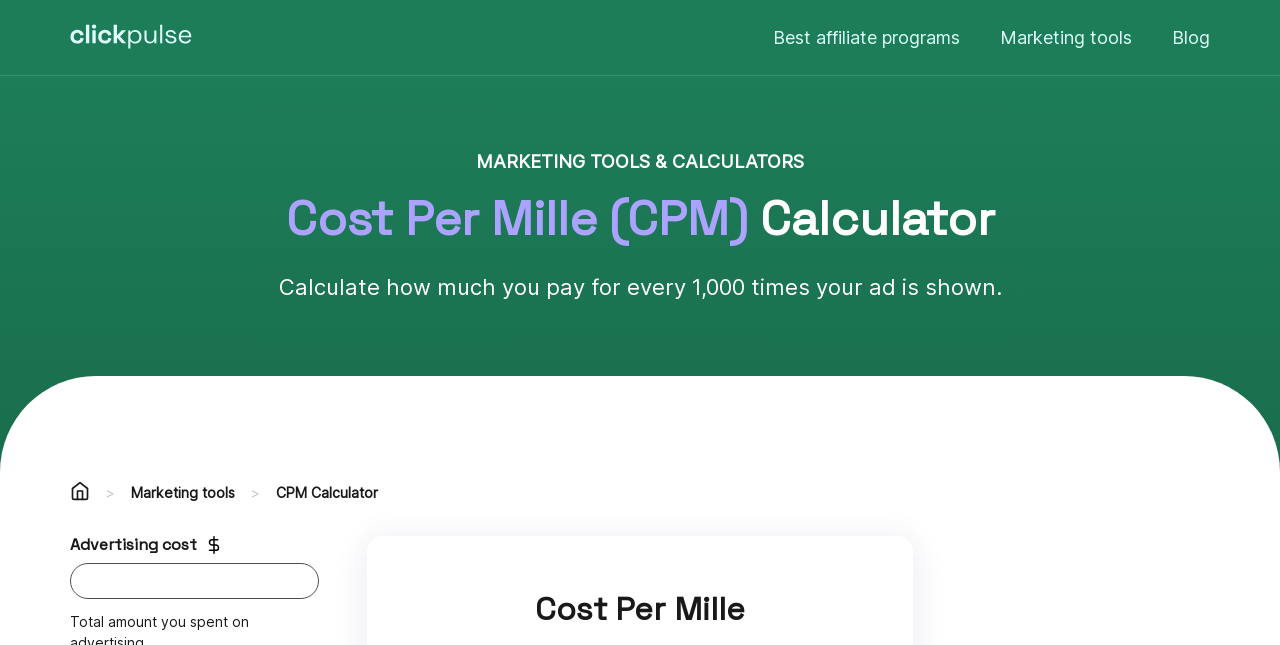Please identify the bounding box coordinates of the clickable region that I should interact with to perform the following instruction: "Click the CPM Calculator link". The coordinates should be expressed as four float numbers between 0 and 1, i.e., [left, top, right, bottom].

[0.216, 0.75, 0.295, 0.776]